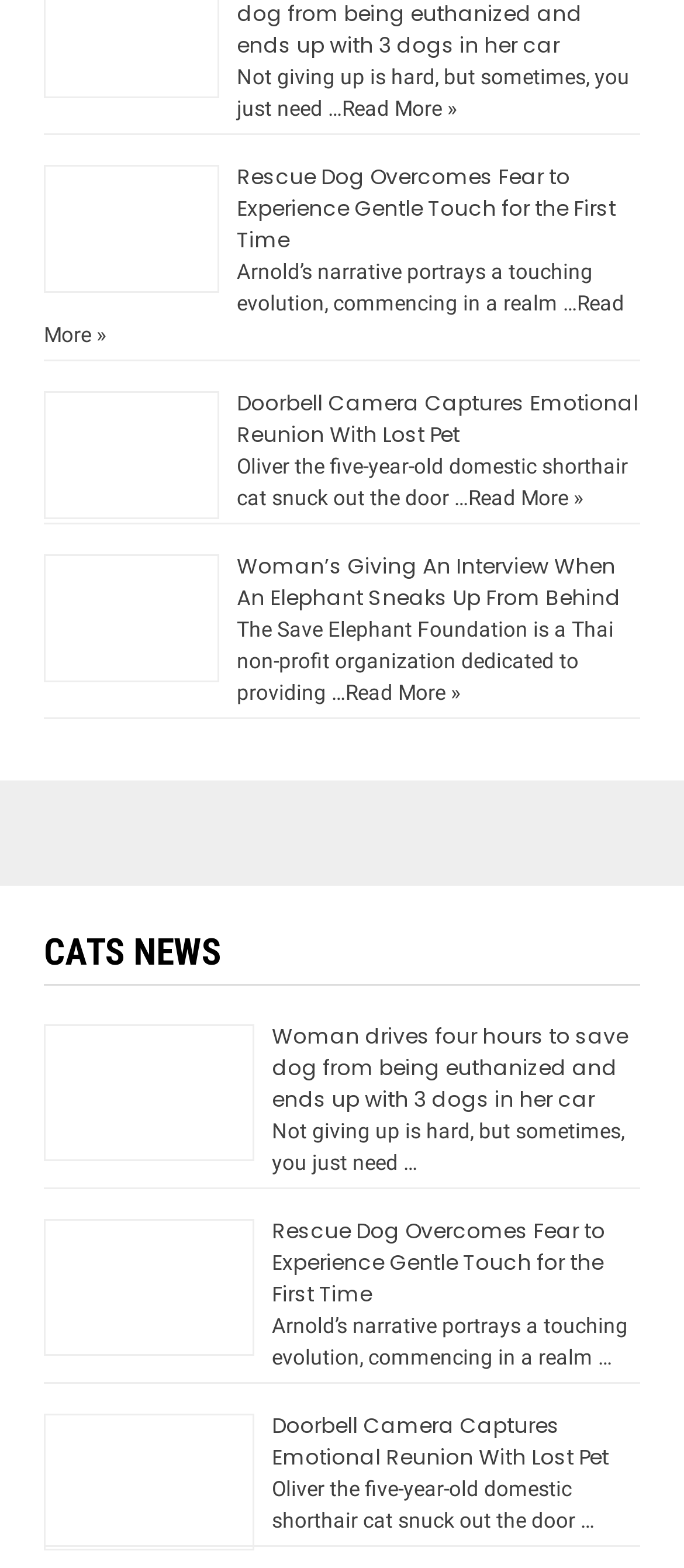What is the organization mentioned in the article with the heading 'Woman’s Giving An Interview When An Elephant Sneaks Up From Behind'?
Give a thorough and detailed response to the question.

The article with the heading 'Woman’s Giving An Interview When An Elephant Sneaks Up From Behind' mentions the organization 'Save Elephant Foundation', which is a Thai non-profit organization dedicated to providing care and assistance to elephants.